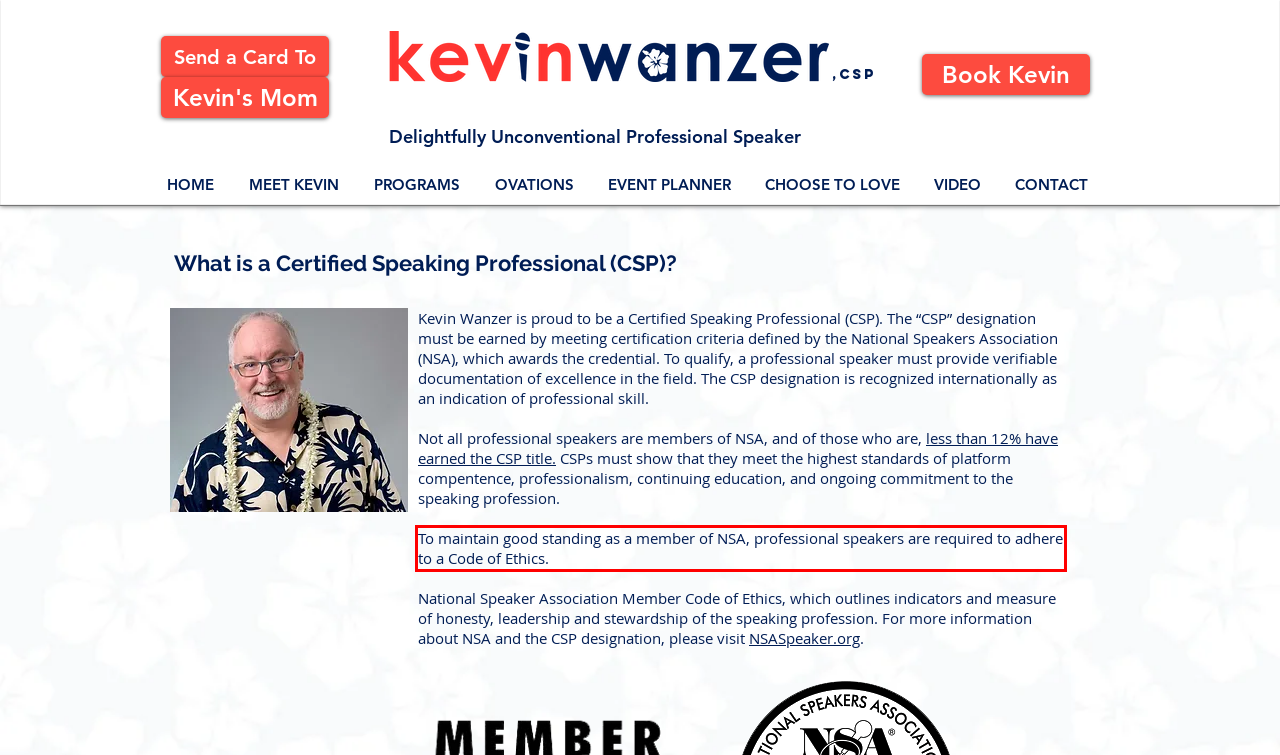You are given a webpage screenshot with a red bounding box around a UI element. Extract and generate the text inside this red bounding box.

To maintain good standing as a member of NSA, professional speakers are required to adhere to a Code of Ethics.